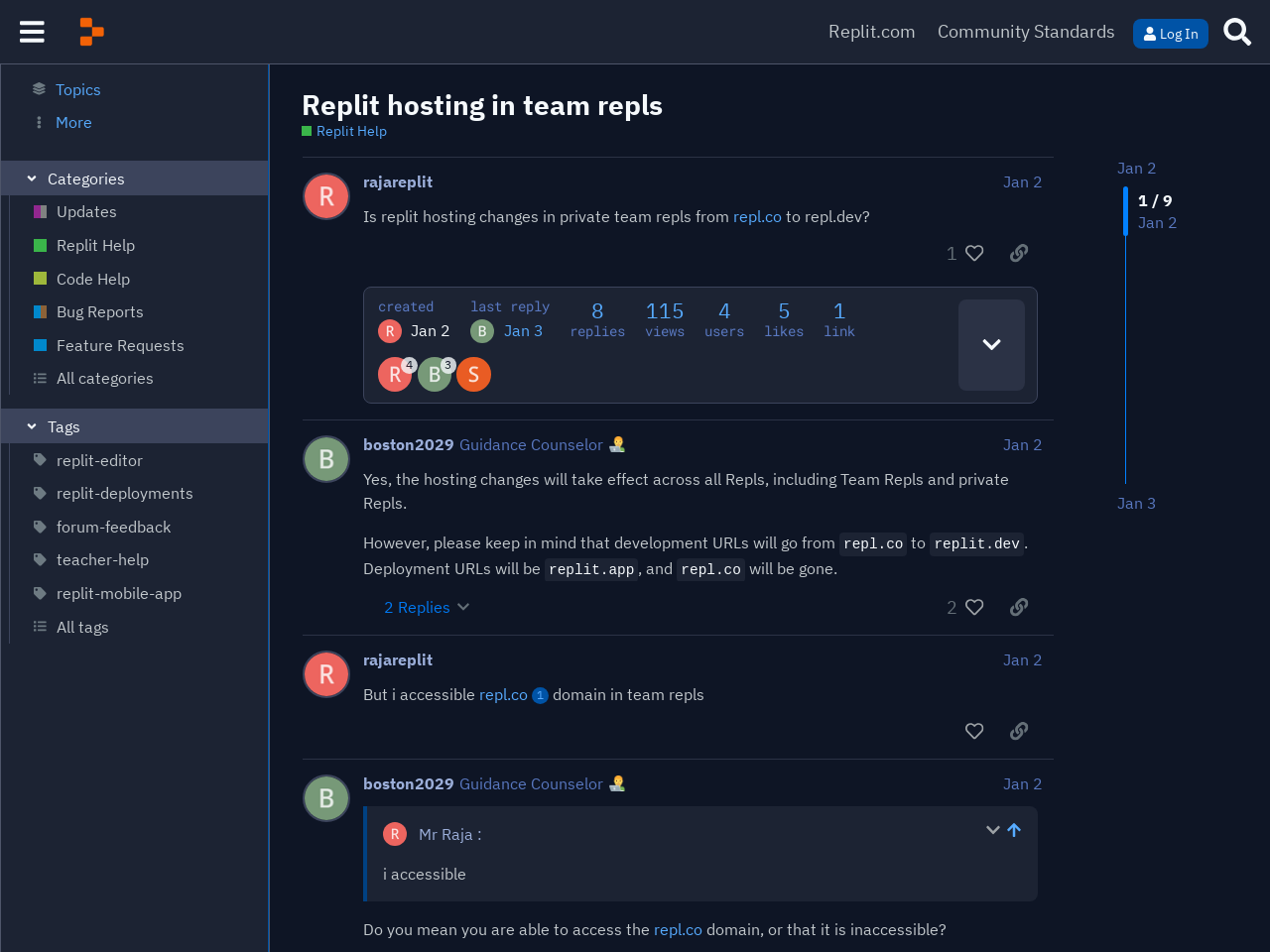Explain the contents of the webpage comprehensively.

This webpage is a discussion forum on Replit Help, a platform for asking and answering questions related to Replit, a coding environment. The page is divided into several sections. At the top, there is a header section with a button to expand or collapse the sidebar, a link to Replit Ask, and a search bar. Below the header, there are links to various categories, including Updates, Replit Help, Code Help, Bug Reports, and Feature Requests.

On the left side of the page, there is a sidebar with links to different topics, including replit-editor, replit-deployments, forum-feedback, and teacher-help. Each topic has an associated image.

The main content of the page is a discussion thread with two posts. The first post, by user rajareplit, asks a question about Replit hosting changes in private team repls from repl.co to repl.dev. The post includes a timestamp and has several buttons, including one to like the post, one to copy a link to the post, and one to reply. Below the post, there are statistics about the post, including the number of replies, views, users, likes, and links.

The second post, by user boston2029, is a response to the first post. It is structured similarly to the first post, with a timestamp, buttons to like and reply, and statistics about the post.

Throughout the page, there are several images, including icons for the different topics in the sidebar and avatars for the users who made the posts. The overall layout is organized, with clear headings and concise text.